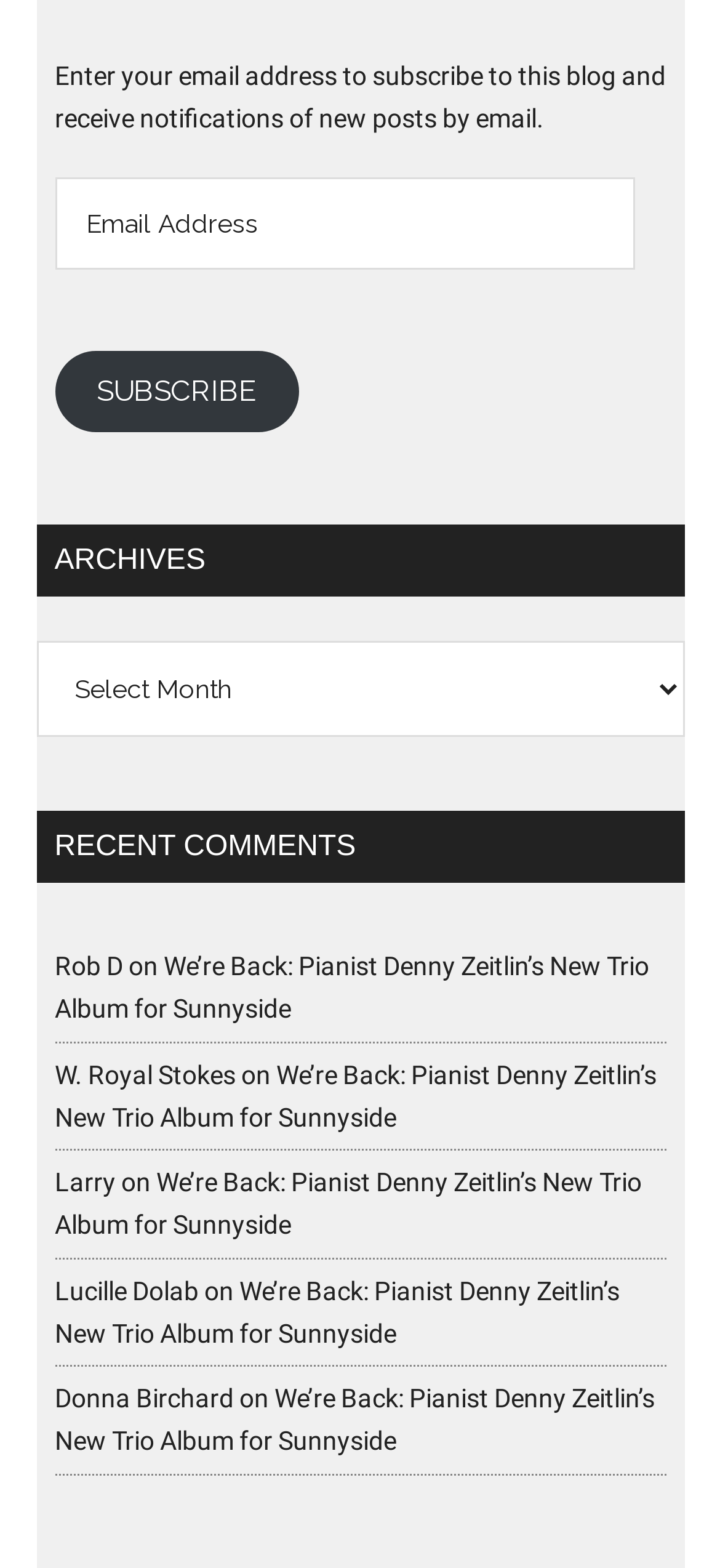Identify the bounding box coordinates for the UI element described as: "W. Royal Stokes". The coordinates should be provided as four floats between 0 and 1: [left, top, right, bottom].

[0.076, 0.676, 0.327, 0.695]